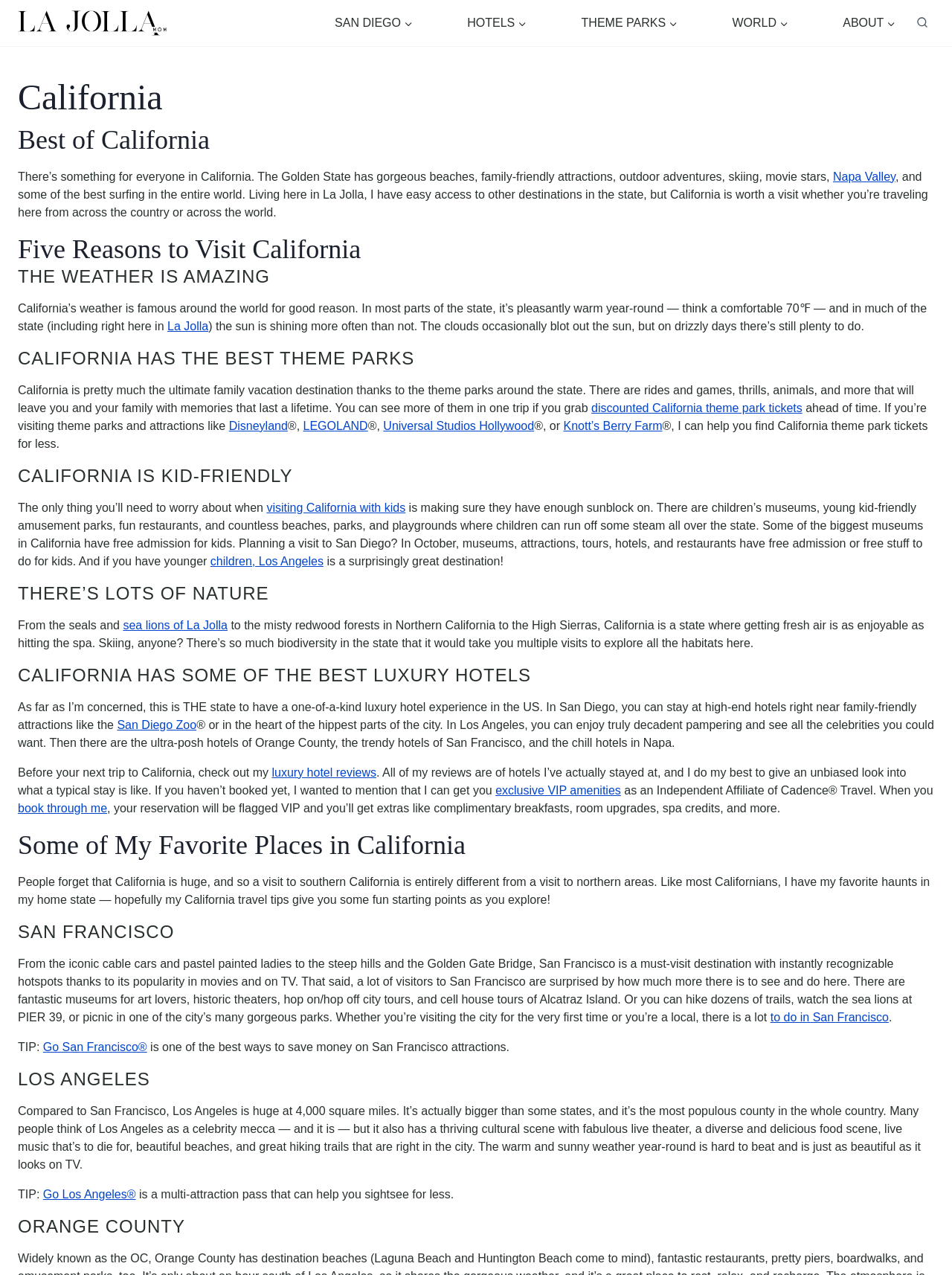Describe all the key features of the webpage in detail.

This webpage is a travel blog focused on California, with a primary navigation menu at the top featuring links to SAN DIEGO, HOTELS, THEME PARKS, WORLD, and ABOUT. On the top left, there is a link to "La Jolla Mom" accompanied by an image. Below the navigation menu, there is a search form button.

The main content of the webpage is divided into sections, each with a heading. The first section introduces California as a travel destination, highlighting its diverse attractions, outdoor adventures, and pleasant weather. The text is accompanied by links to Napa Valley and La Jolla.

The subsequent sections provide five reasons to visit California, including its amazing weather, world-class theme parks, kid-friendly atmosphere, abundant natural beauty, and luxurious hotels. Each section features links to relevant attractions, such as Disneyland, LEGOLAND, Universal Studios Hollywood, and Knott's Berry Farm.

The webpage also highlights the author's expertise in California travel, offering exclusive VIP amenities and luxury hotel reviews. There are sections dedicated to San Francisco, Los Angeles, and Orange County, providing an overview of each region's attractions and activities. Throughout the webpage, there are numerous links to external resources, such as travel guides and attraction websites. At the bottom of the page, there is a "Scroll to top" button.